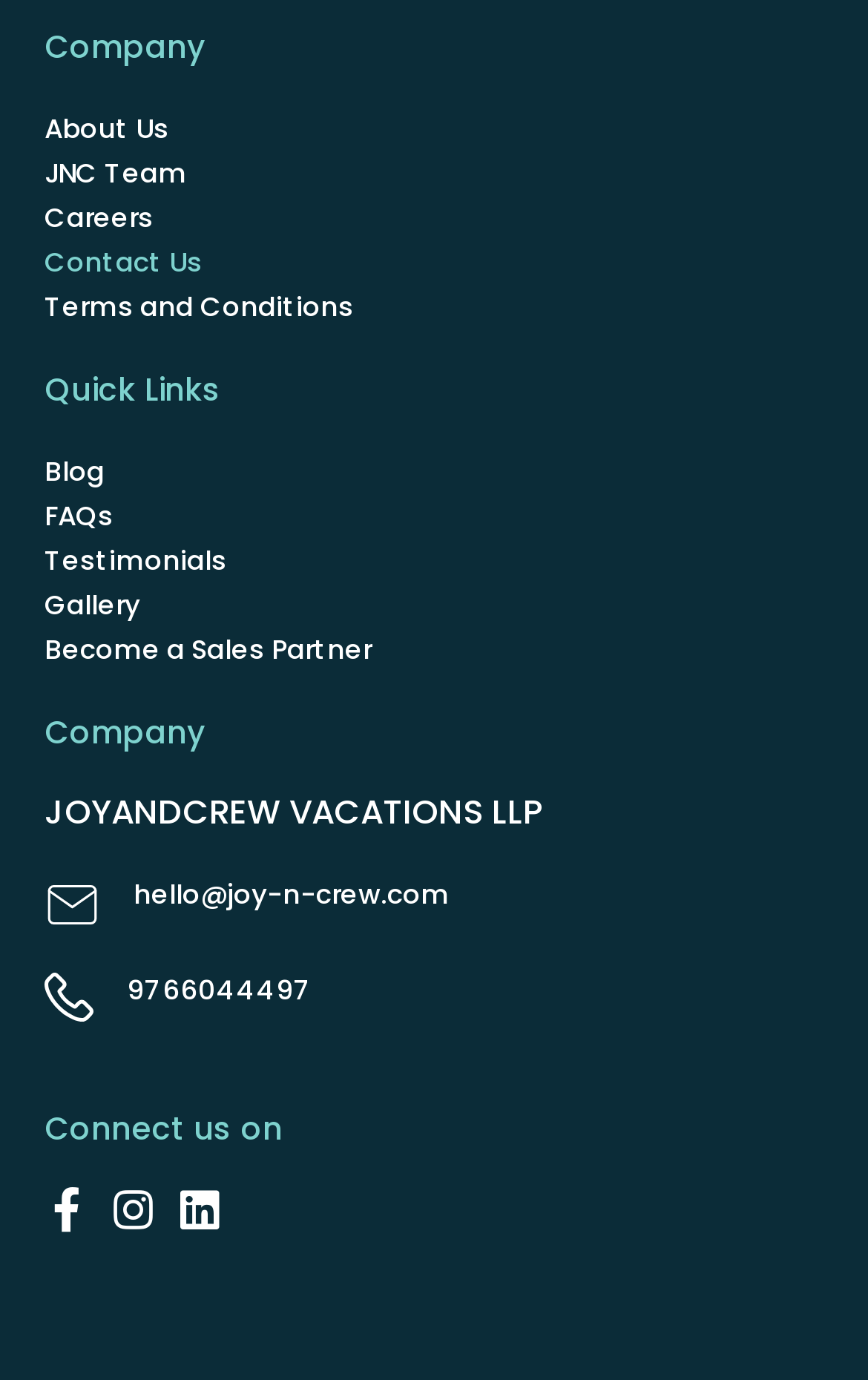Predict the bounding box of the UI element based on the description: "Become a Sales Partner". The coordinates should be four float numbers between 0 and 1, formatted as [left, top, right, bottom].

[0.051, 0.455, 0.949, 0.487]